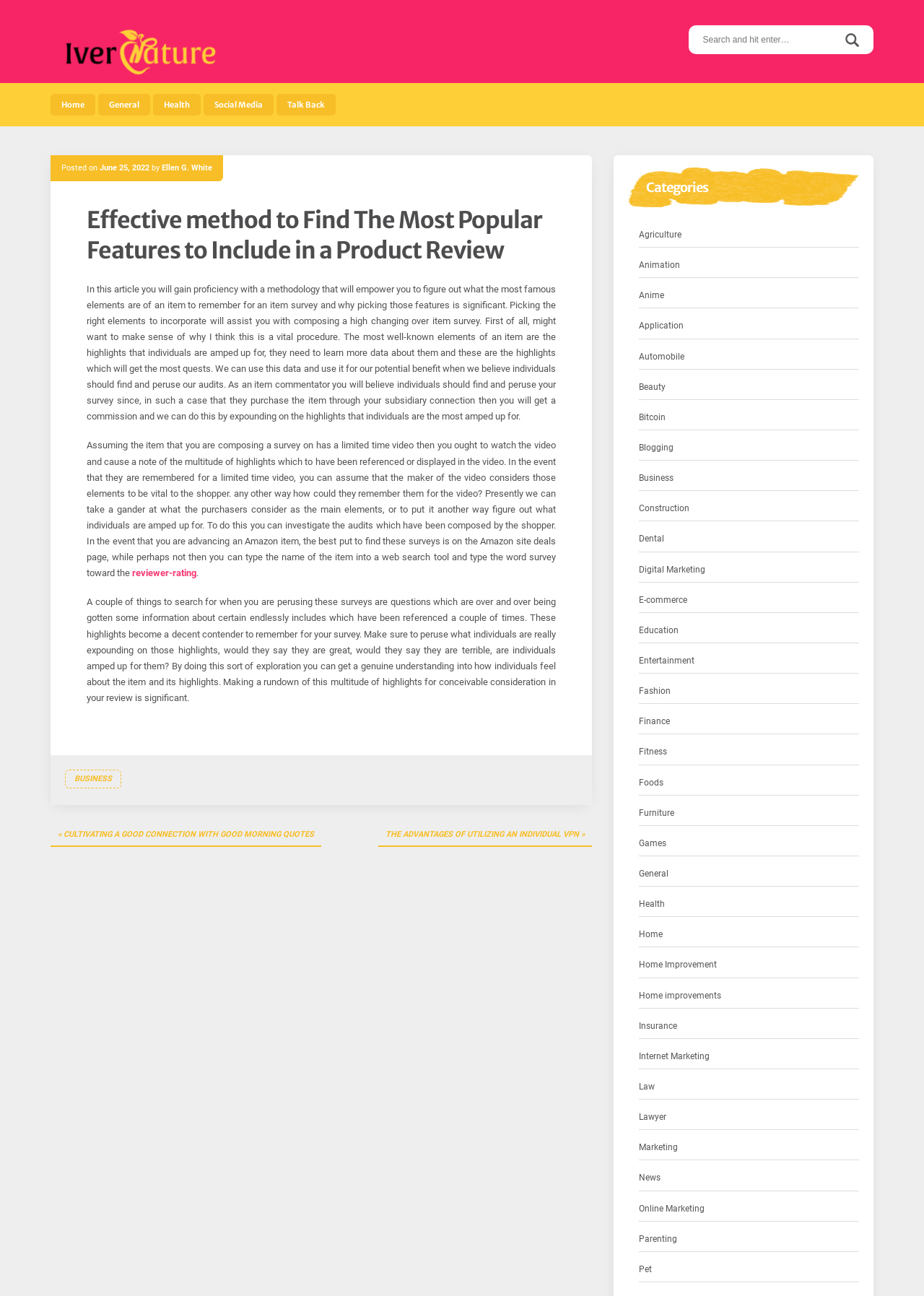Predict the bounding box of the UI element based on the description: "parent_node: Search for: value="Search"". The coordinates should be four float numbers between 0 and 1, formatted as [left, top, right, bottom].

[0.906, 0.019, 0.938, 0.042]